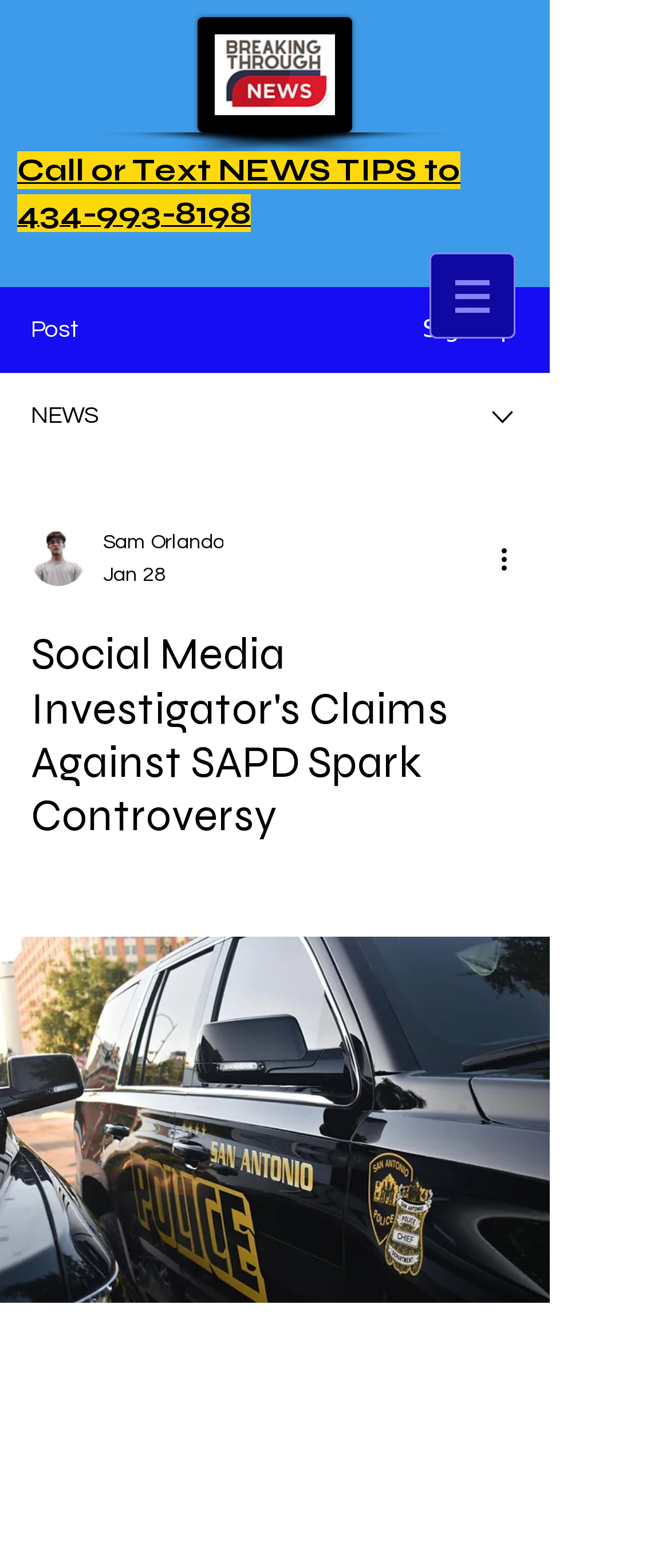What is the category of the article?
Please look at the screenshot and answer in one word or a short phrase.

NEWS